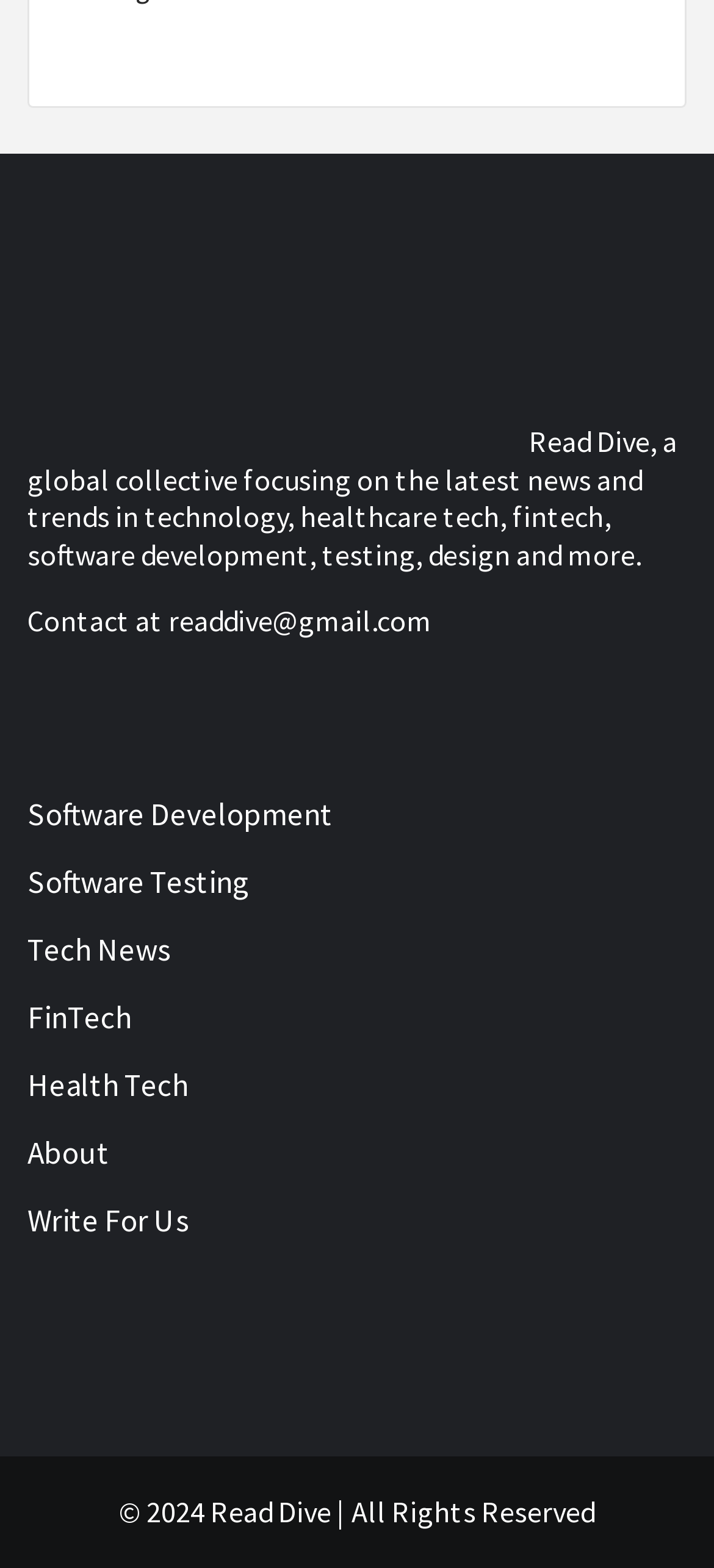Kindly determine the bounding box coordinates for the area that needs to be clicked to execute this instruction: "Click on the Read Dive Website logo".

[0.038, 0.186, 0.679, 0.27]